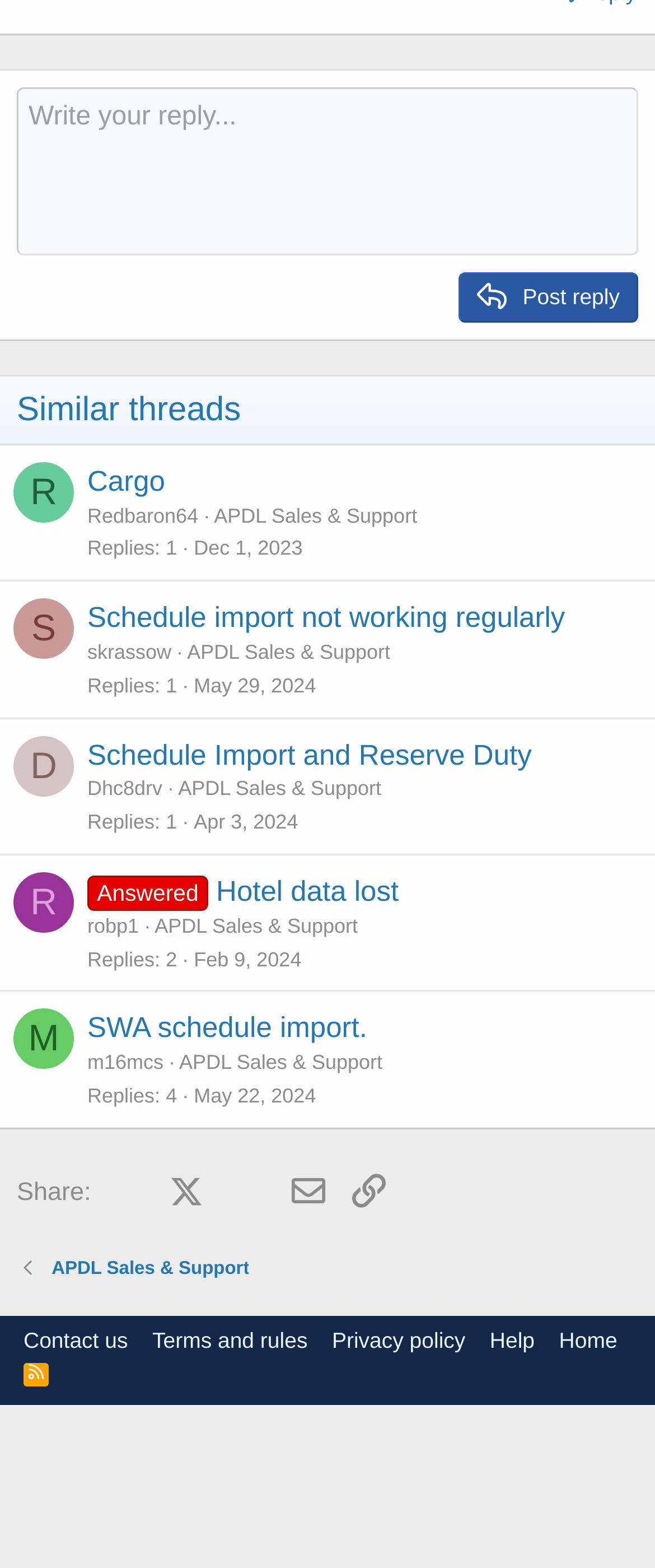Please specify the bounding box coordinates of the element that should be clicked to execute the given instruction: 'Check replies of the first message'. Ensure the coordinates are four float numbers between 0 and 1, expressed as [left, top, right, bottom].

[0.133, 0.341, 0.27, 0.37]